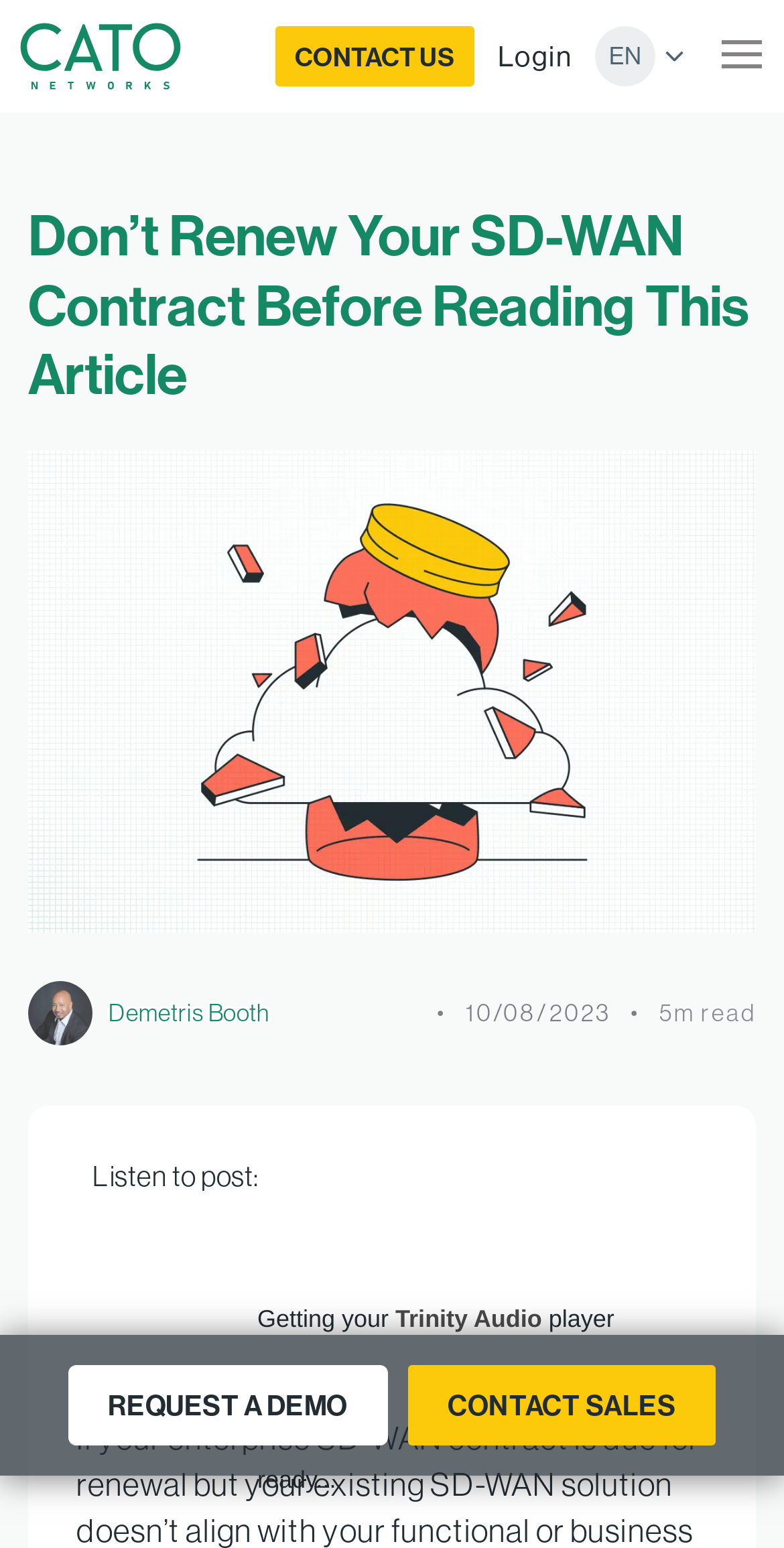Find the bounding box coordinates of the area that needs to be clicked in order to achieve the following instruction: "Login to the system". The coordinates should be specified as four float numbers between 0 and 1, i.e., [left, top, right, bottom].

[0.635, 0.027, 0.728, 0.045]